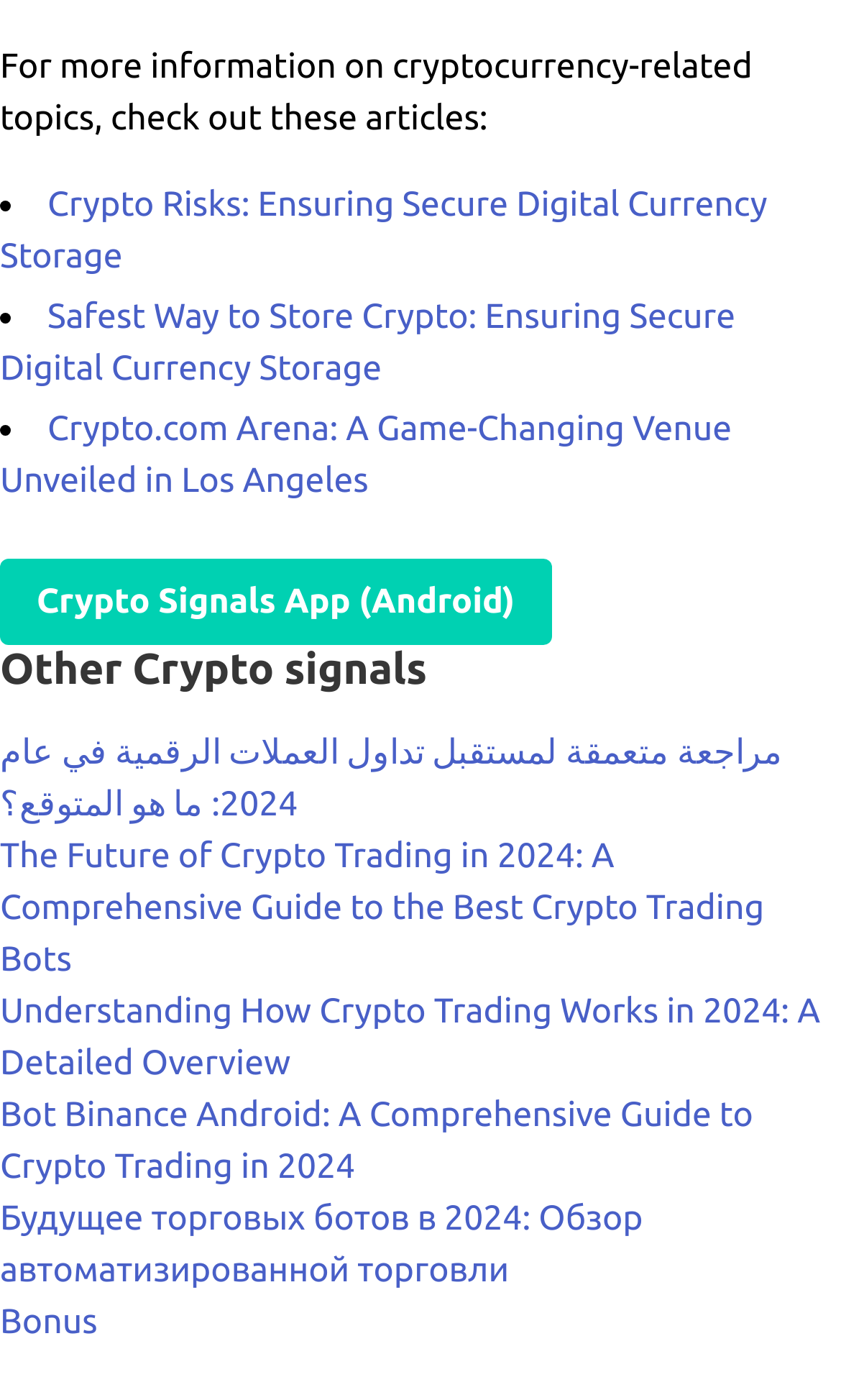Please provide a brief answer to the following inquiry using a single word or phrase:
How many sections are there in the webpage?

2